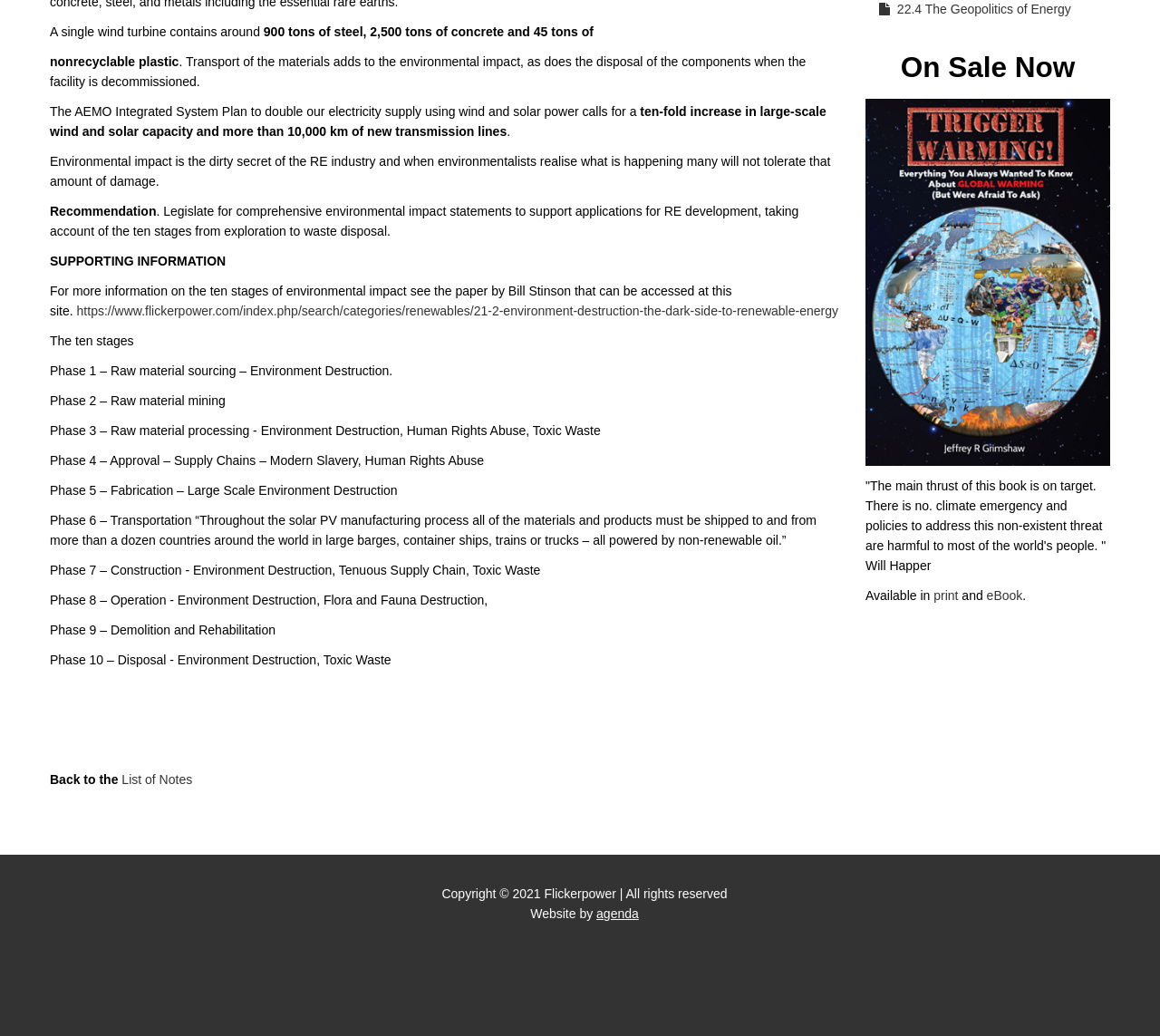Locate the bounding box coordinates of the UI element described by: "List of Notes". Provide the coordinates as four float numbers between 0 and 1, formatted as [left, top, right, bottom].

[0.105, 0.746, 0.166, 0.76]